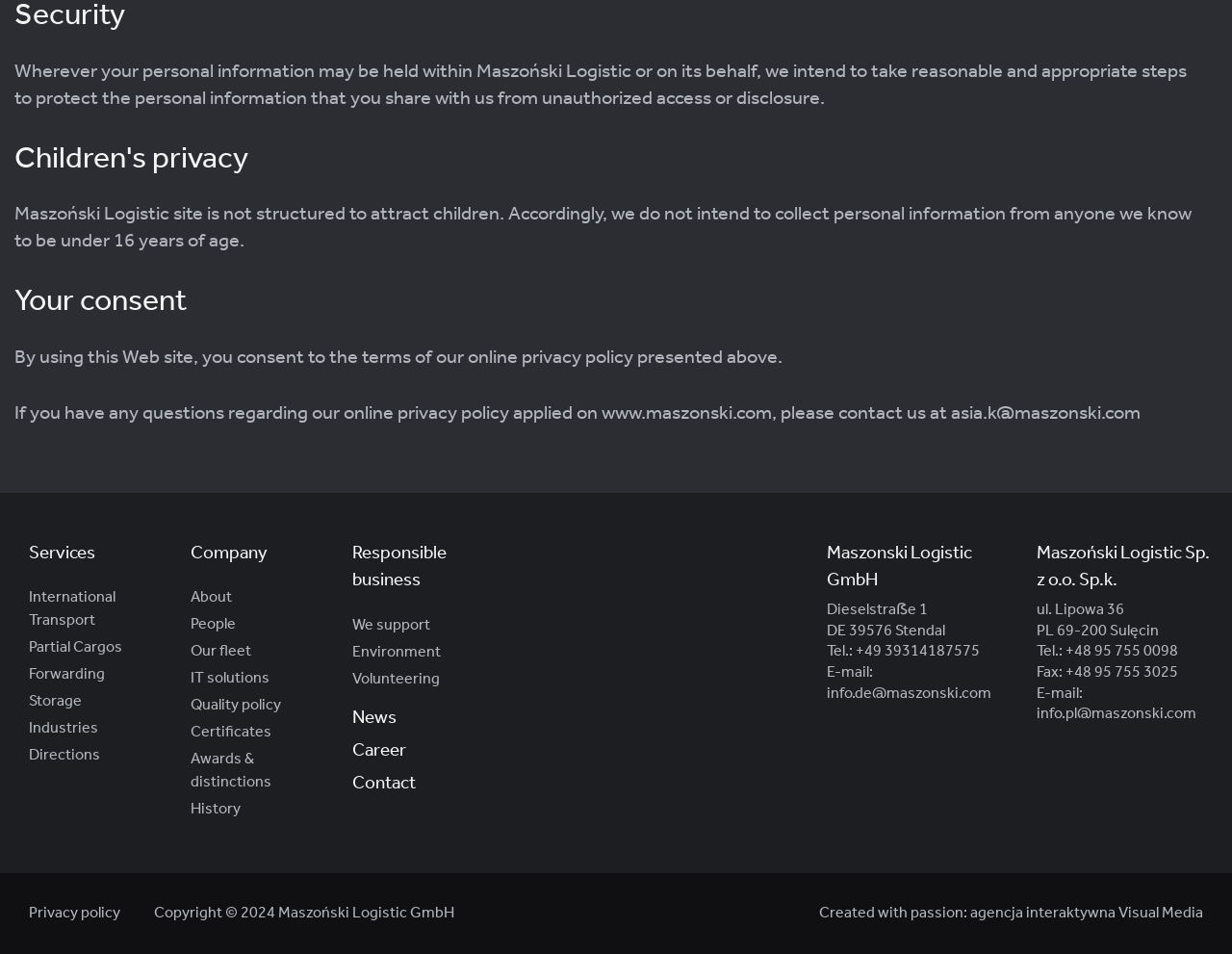Respond to the question below with a concise word or phrase:
What is the company's privacy policy?

Protect personal information